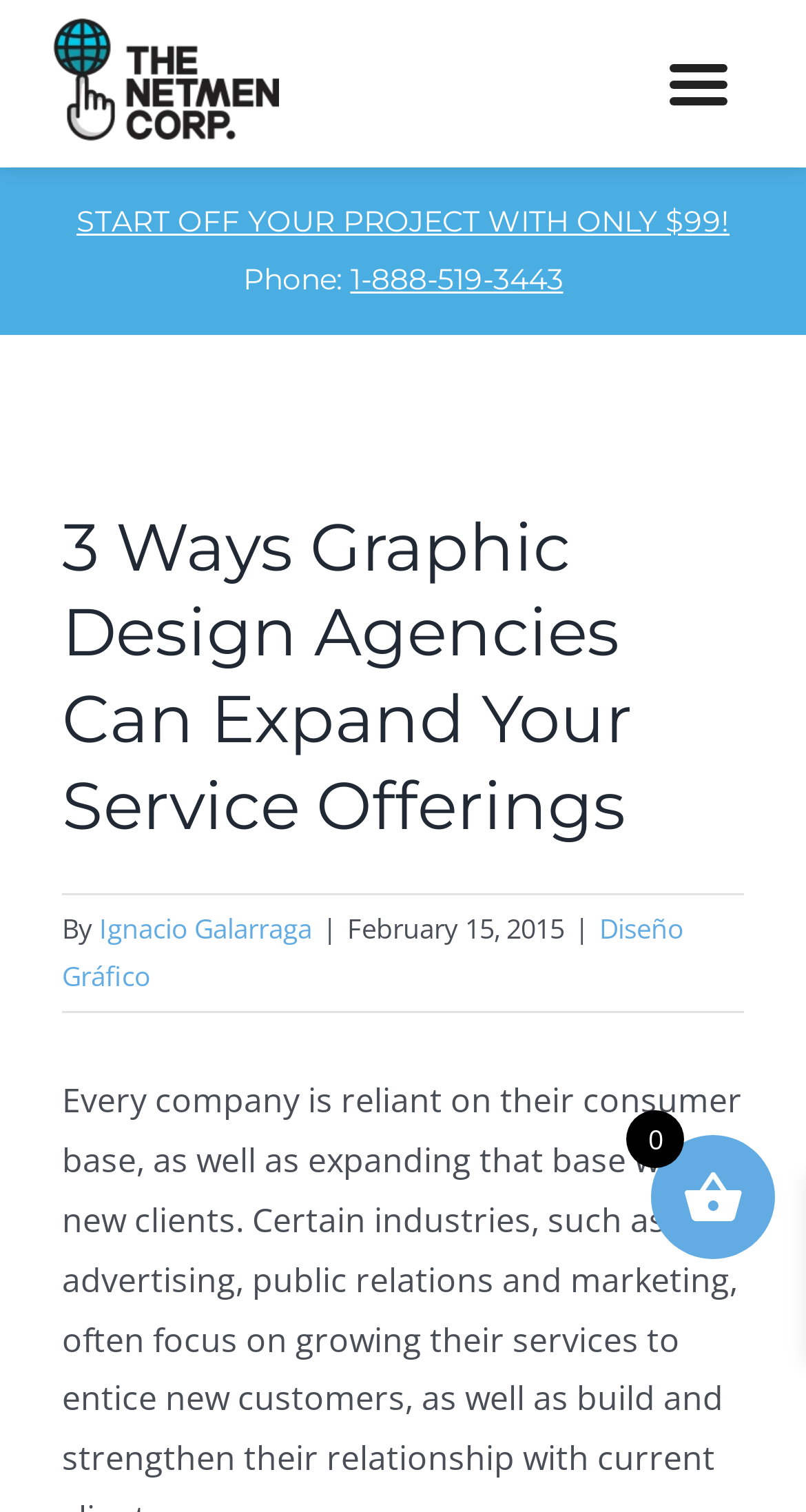What is the phone number to contact?
We need a detailed and exhaustive answer to the question. Please elaborate.

I found the phone number by looking at the element with the text 'Phone:' and its adjacent link element which contains the phone number.